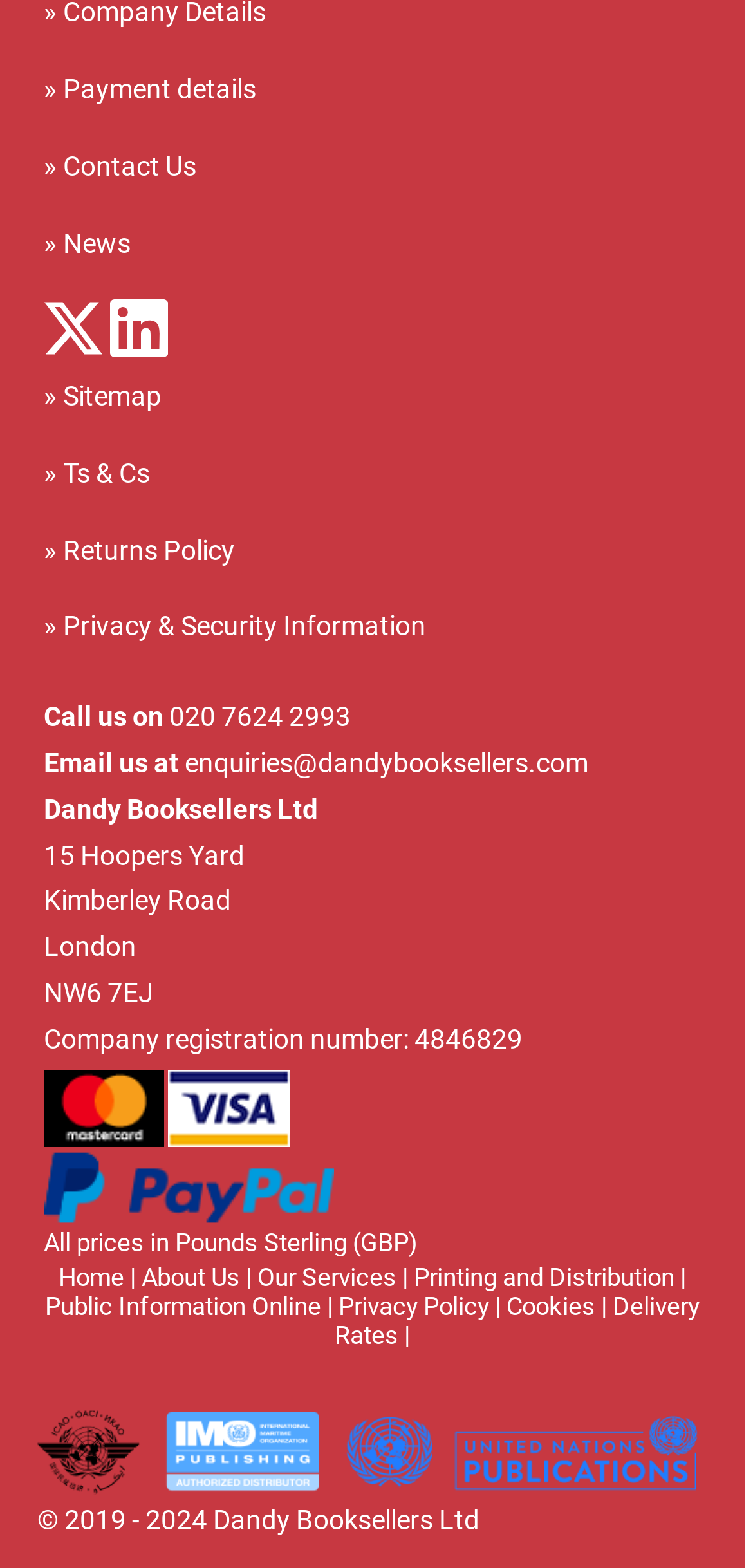Answer the following query concisely with a single word or phrase:
What is the email address to contact?

enquiries@dandybooksellers.com